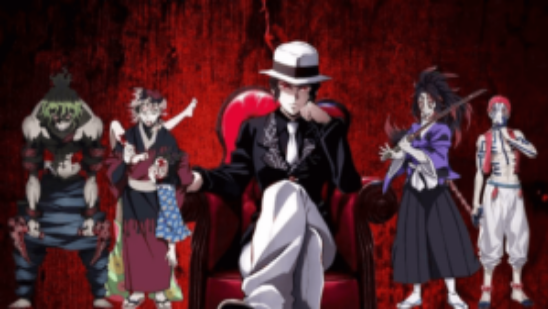Detail every significant feature and component of the image.

The image depicts a striking scene featuring several prominent characters from the anime "Demon Slayer" arranged dramatically against a vivid red backdrop. At the center, a formidable figure sits confidently in a lavish red armchair, exuding an air of power and authority, dressed in a sharp black suit and a white hat. Flanking him are four distinct characters: on the left, a demon with a menacing presence, showcasing grotesque features; to his right, a character in traditional attire holding a doll, highlighting a juxtaposition of innocence and menace; next, a fierce-looking female warrior brandishing a katana, symbolizing strength; and finally, a skeletal figure clad in a patterned outfit, adding an element of intrigue to the ensemble. This captivating illustration encapsulates the intense and diverse character dynamics within "Demon Slayer," emphasizing themes of power, conflict, and the supernatural within the series. The image likely accompanies an article that explores the ten strongest demons in "Demon Slayer," inviting viewers to dive deeper into their intriguing powers and backstories.